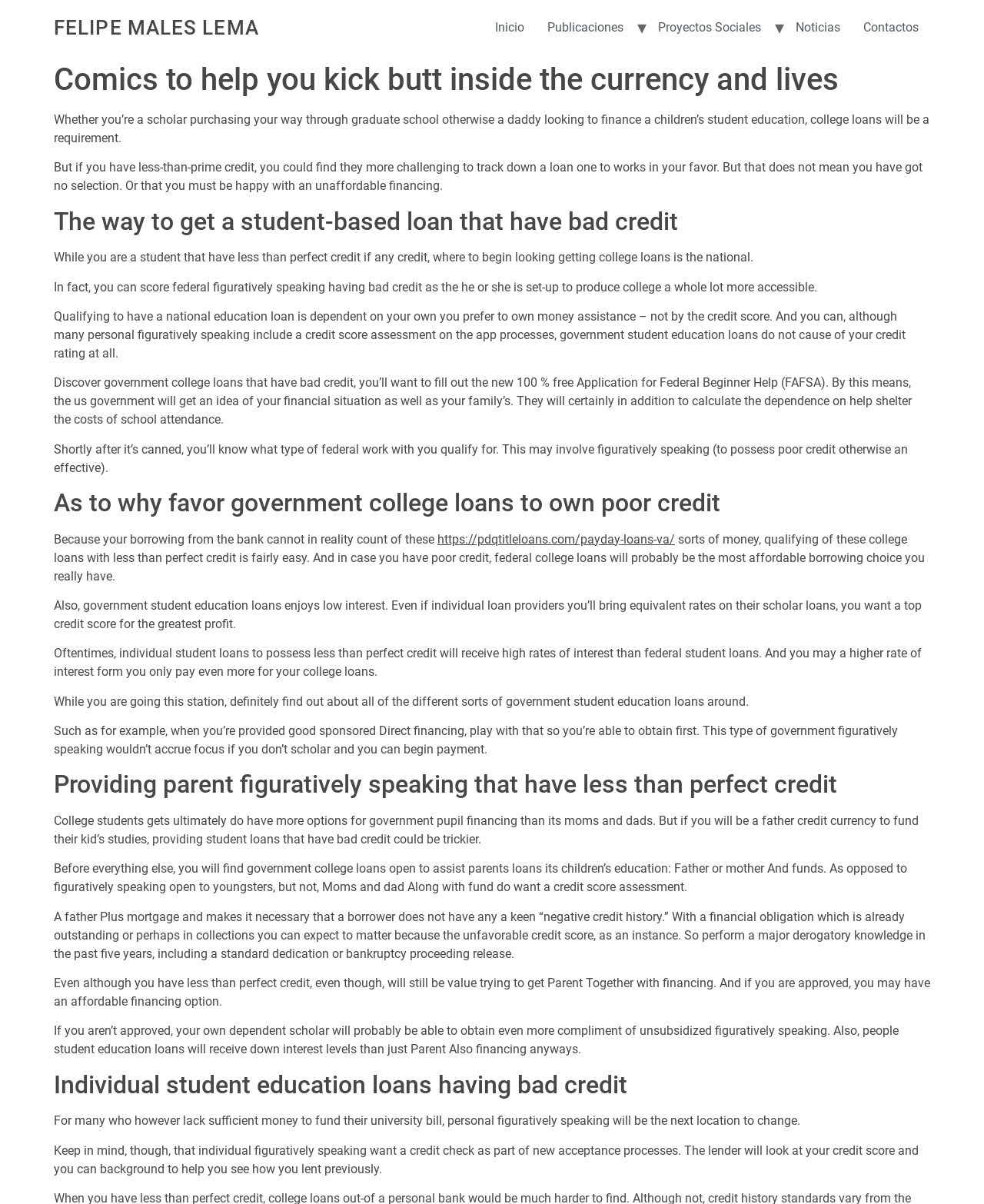With reference to the screenshot, provide a detailed response to the question below:
What happens if a parent is denied a Parent PLUS loan?

According to the article, if a parent is denied a Parent PLUS loan, their dependent student may be eligible for an unsubsidized federal student loan, which has a lower interest rate than a Parent PLUS loan.